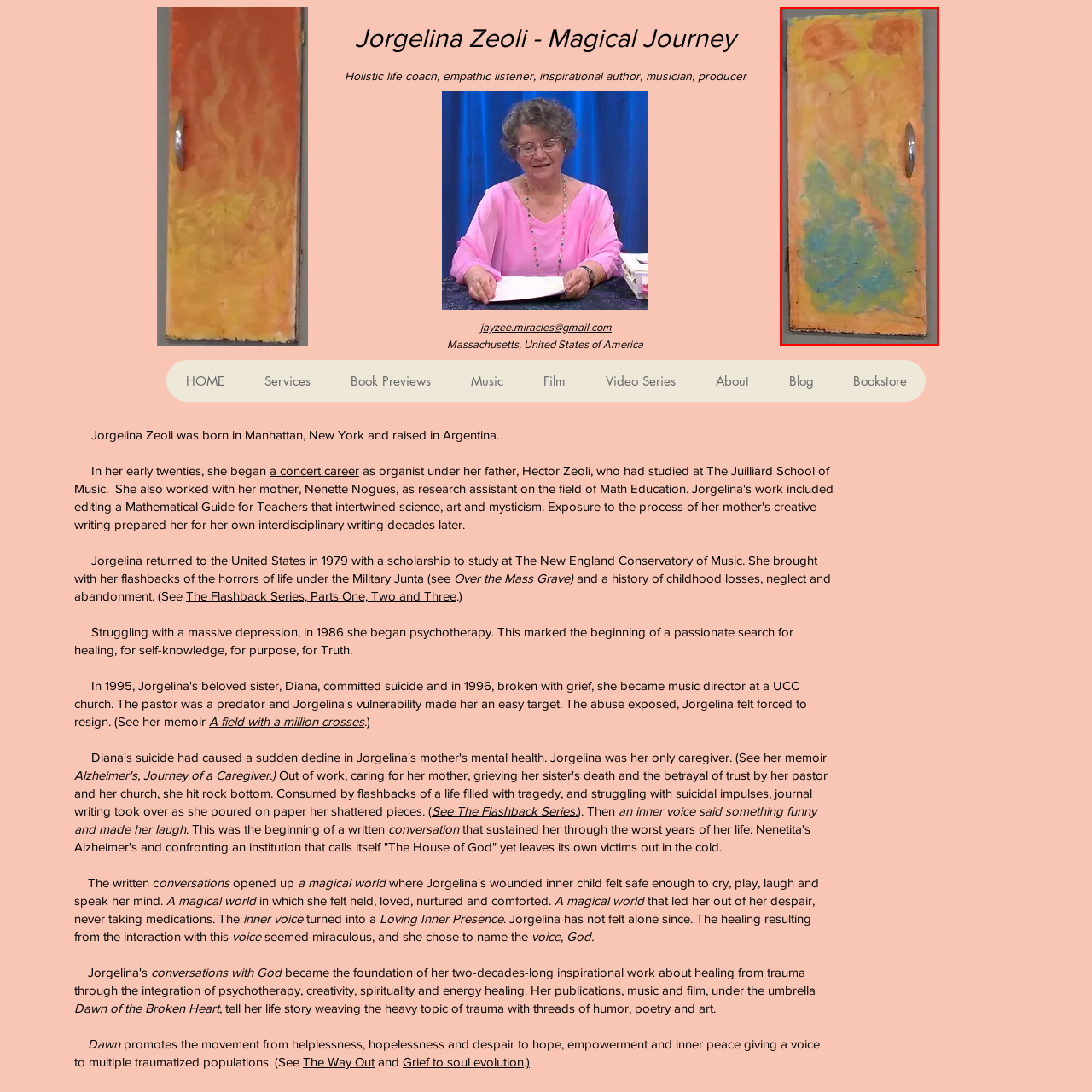Examine the portion within the green circle, What is the shape of the canvas? 
Reply succinctly with a single word or phrase.

Rectangular